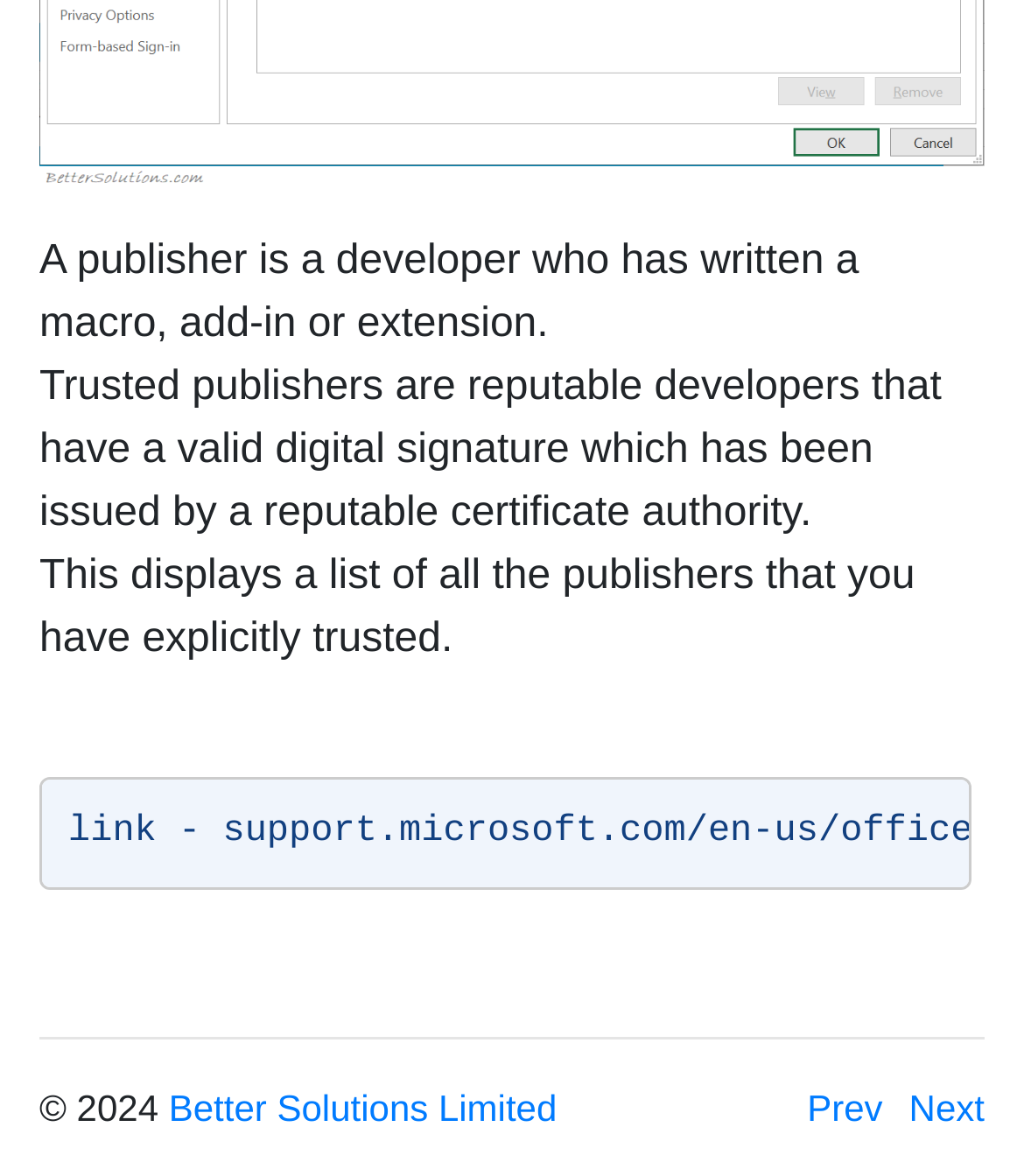Identify the bounding box for the UI element described as: "Better Solutions Limited". Ensure the coordinates are four float numbers between 0 and 1, formatted as [left, top, right, bottom].

[0.165, 0.924, 0.544, 0.96]